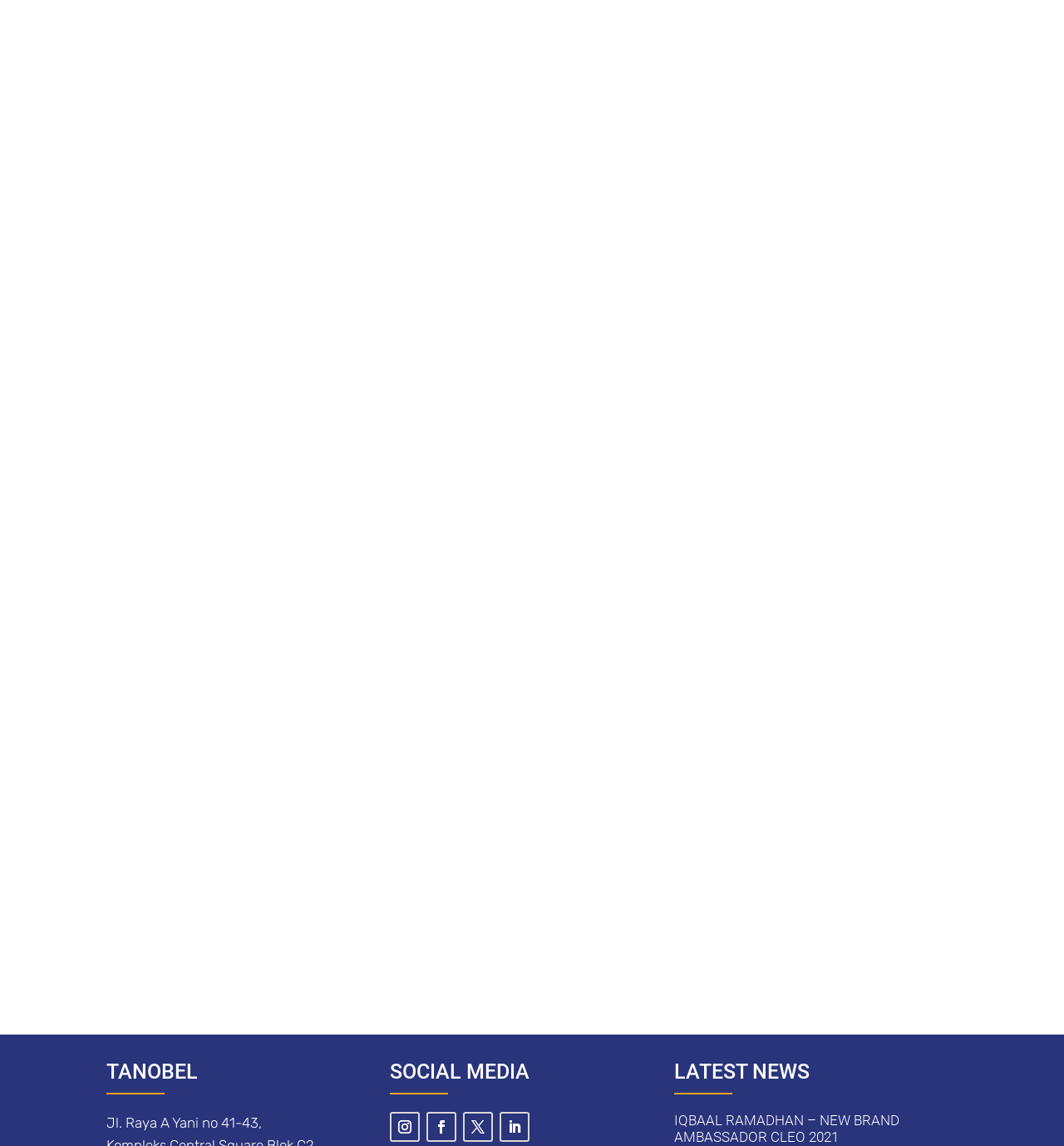Could you specify the bounding box coordinates for the clickable section to complete the following instruction: "Learn about Maudy Ayunda X Cleo – Temani Aku"?

[0.115, 0.742, 0.359, 0.758]